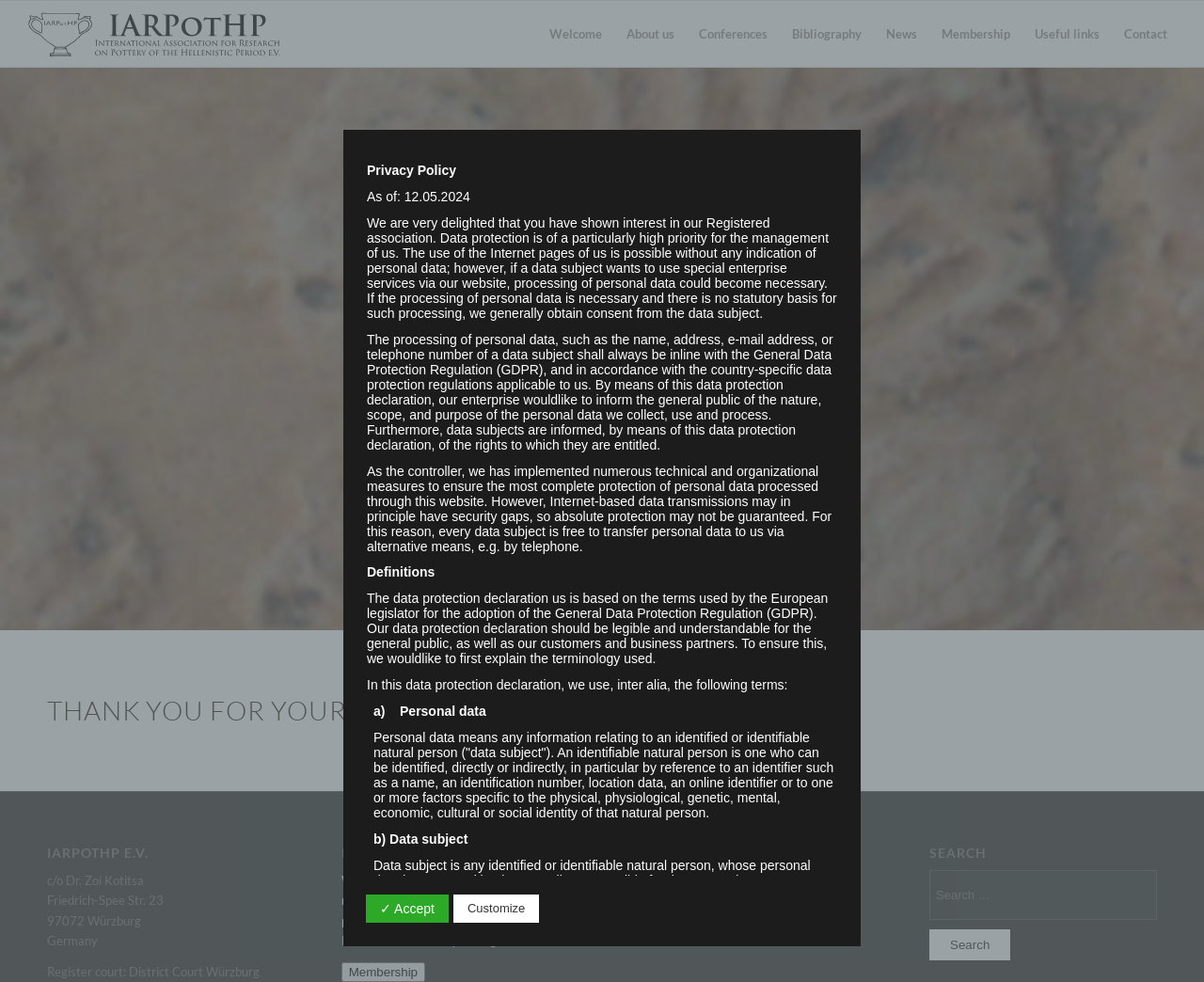What is the name of the association?
Can you provide an in-depth and detailed response to the question?

The name of the association can be found in the static text 'IARPotHP' located at the top of the webpage, which is also part of the logo.